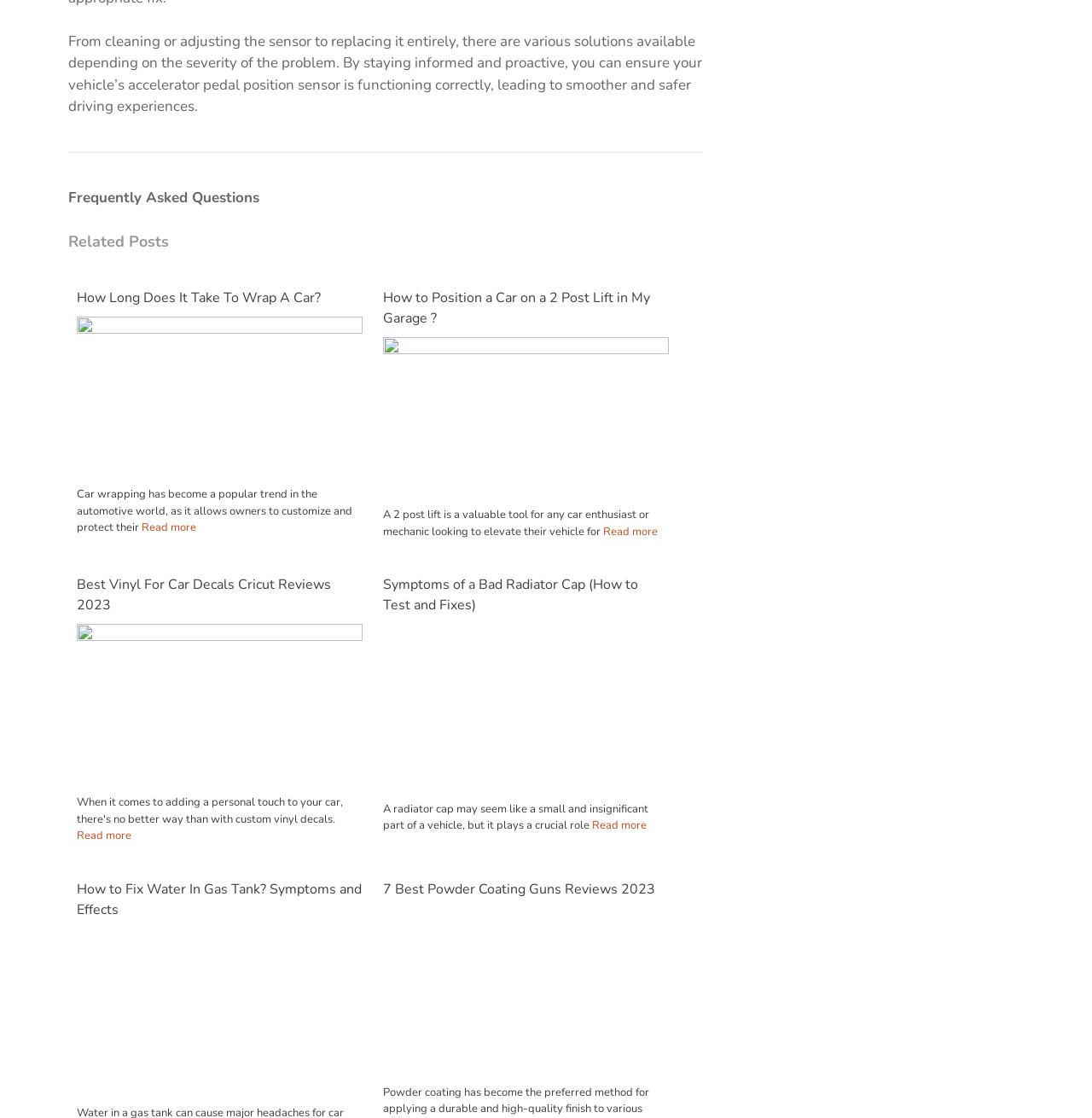Based on the image, provide a detailed response to the question:
What is the purpose of a radiator cap?

According to the webpage, a radiator cap plays a crucial role in a vehicle, which implies that it is an essential component of a car's cooling system.